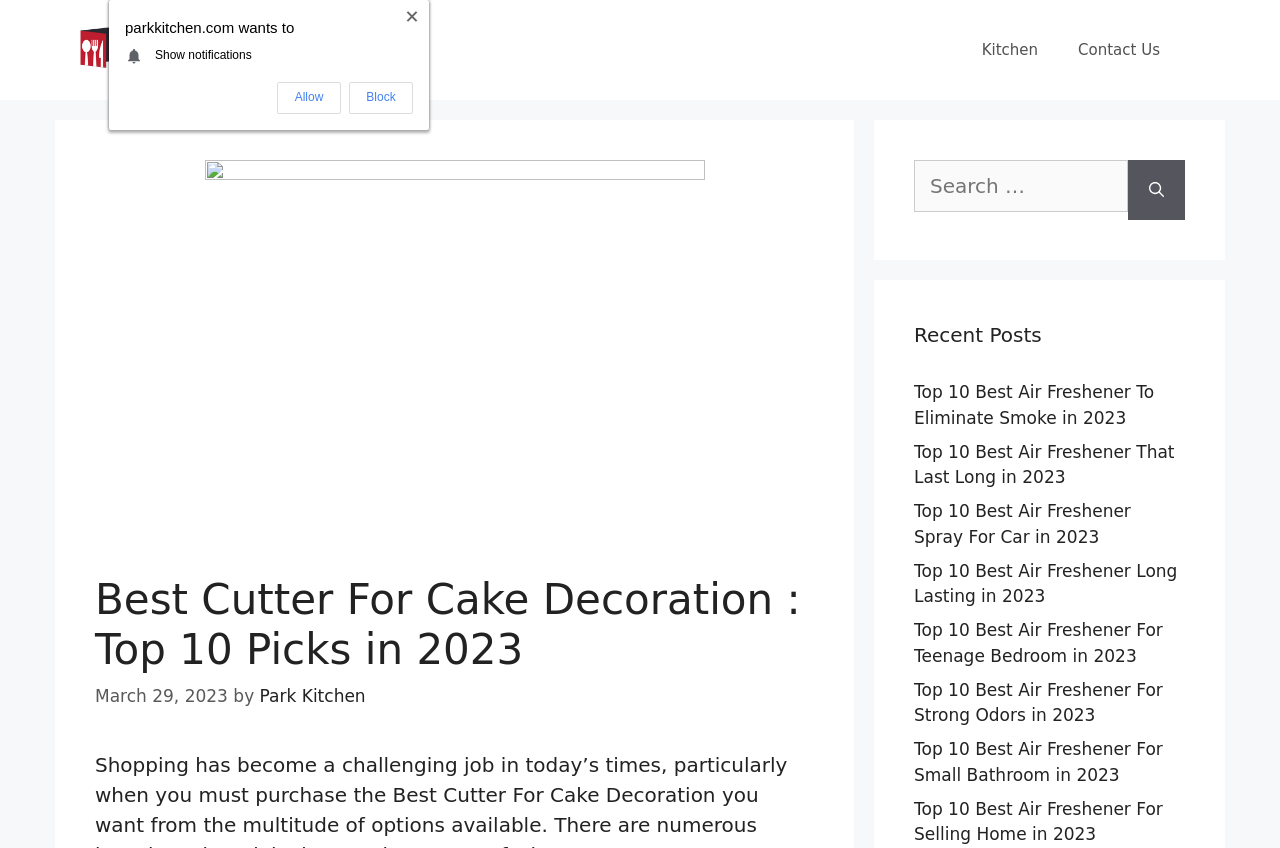Please provide a comprehensive answer to the question below using the information from the image: What is the category of the current article?

I determined the category of the current article by looking at the navigation element at the top of the page, which contains a link labeled 'Kitchen'. This suggests that the current article is related to the kitchen category.